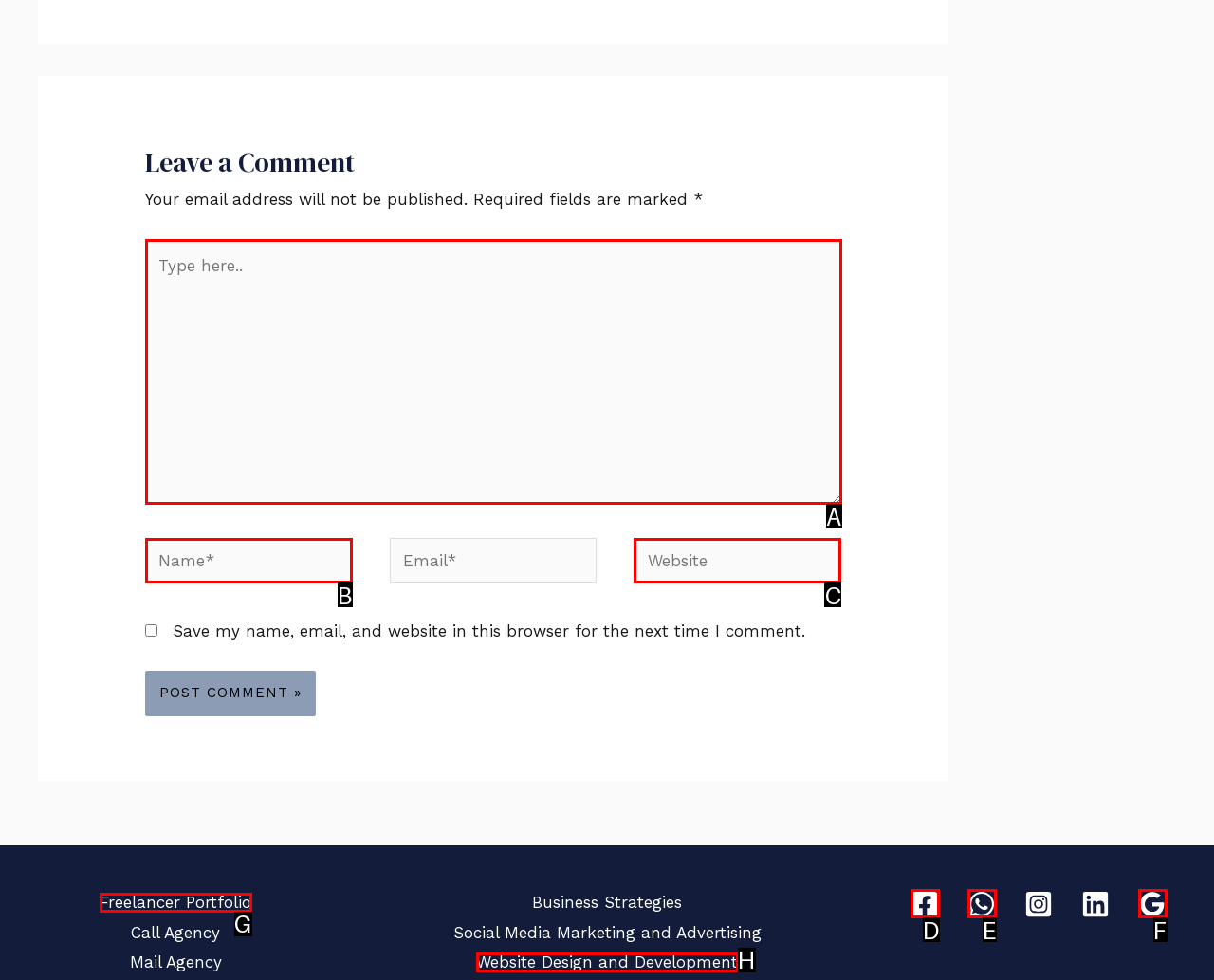Tell me which letter corresponds to the UI element that should be clicked to fulfill this instruction: Type your comment
Answer using the letter of the chosen option directly.

A